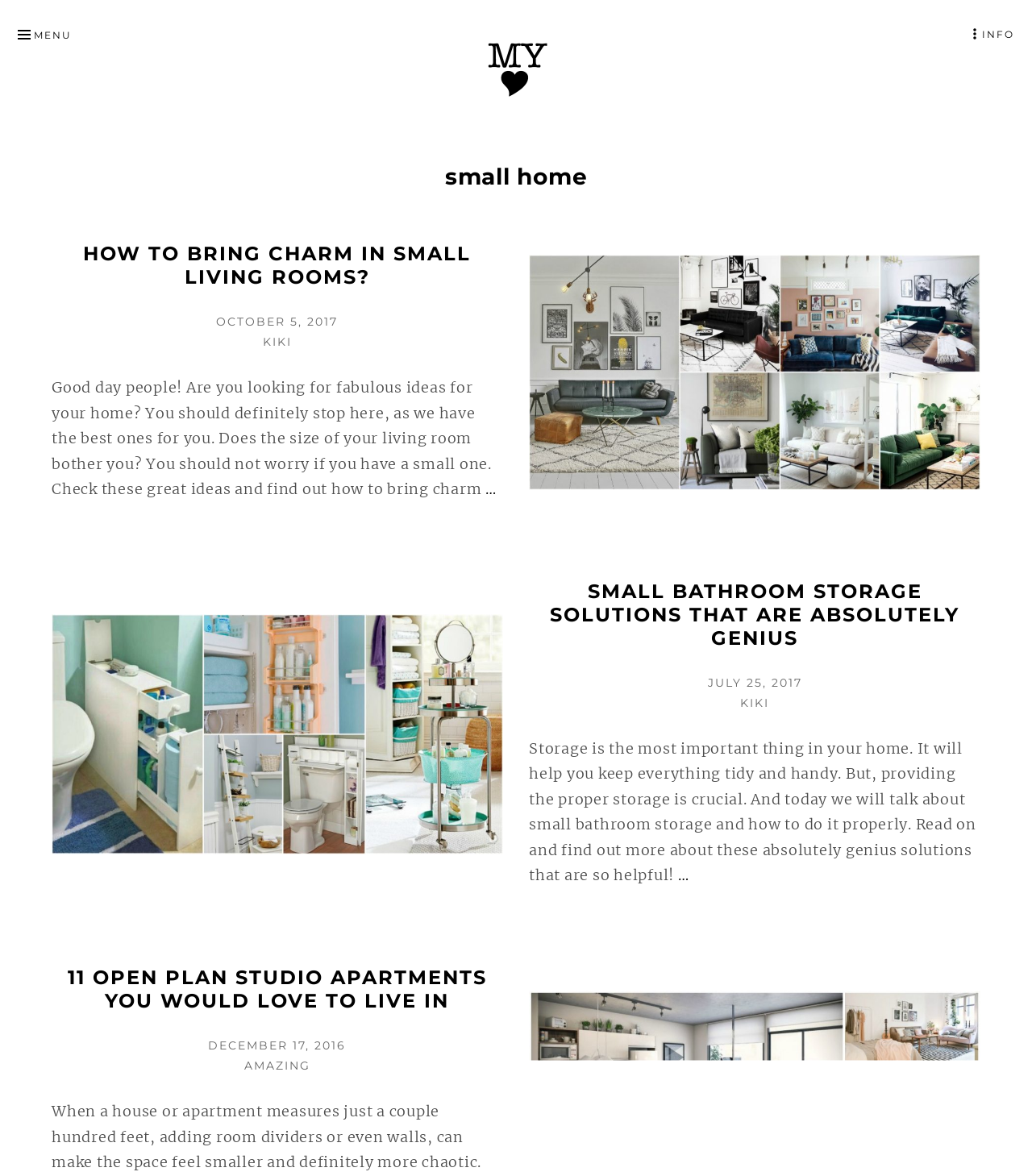Please identify the bounding box coordinates of the region to click in order to complete the given instruction: "Click on 'WORK I LIKE'". The coordinates should be four float numbers between 0 and 1, i.e., [left, top, right, bottom].

None